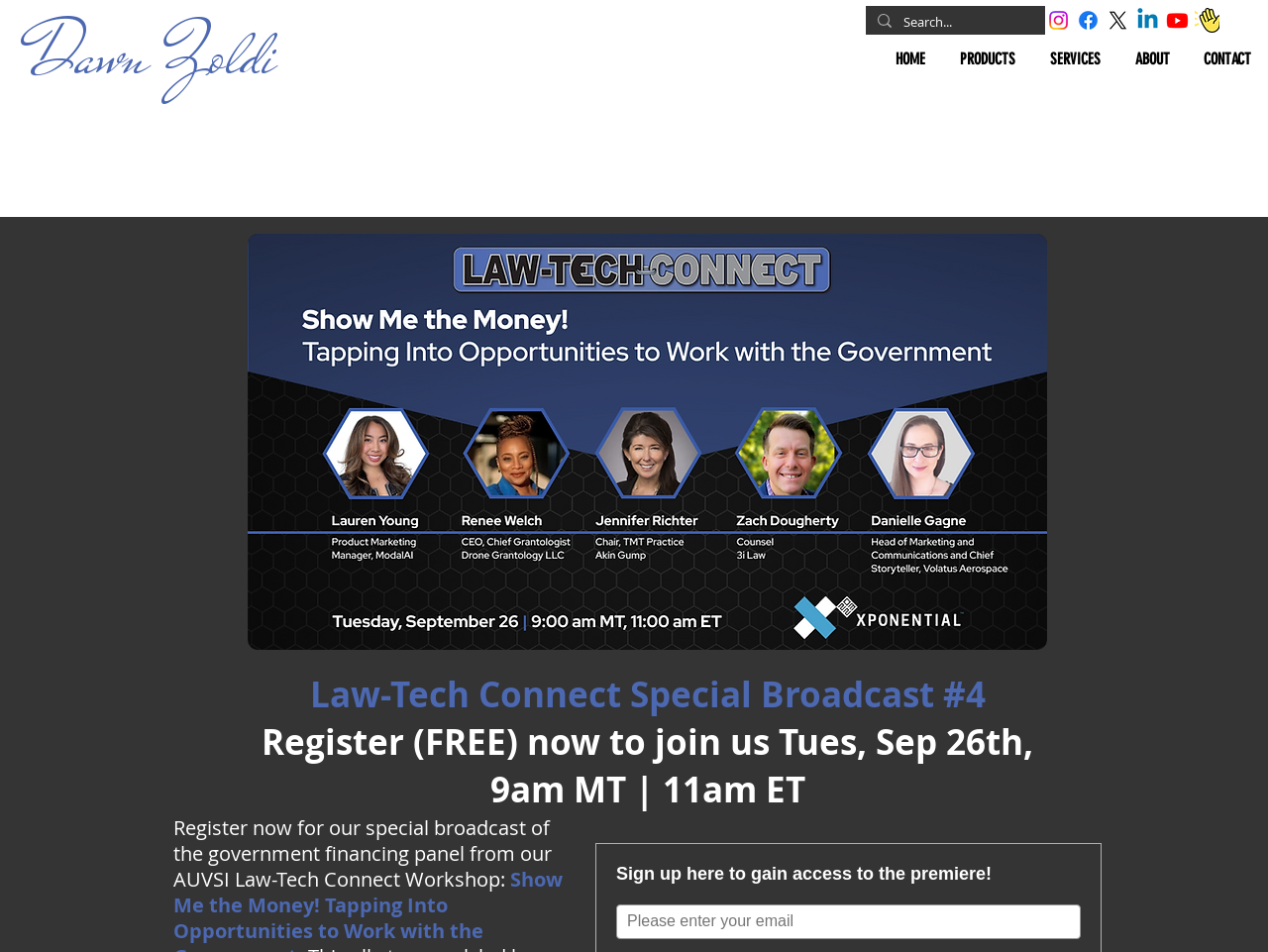Analyze the image and give a detailed response to the question:
What is the date of the special broadcast event?

The webpage mentions the date and time of the special broadcast event, which is Tuesday, September 26th, at 9am MT or 11am ET. This information is provided to inform users about the scheduling of the event.